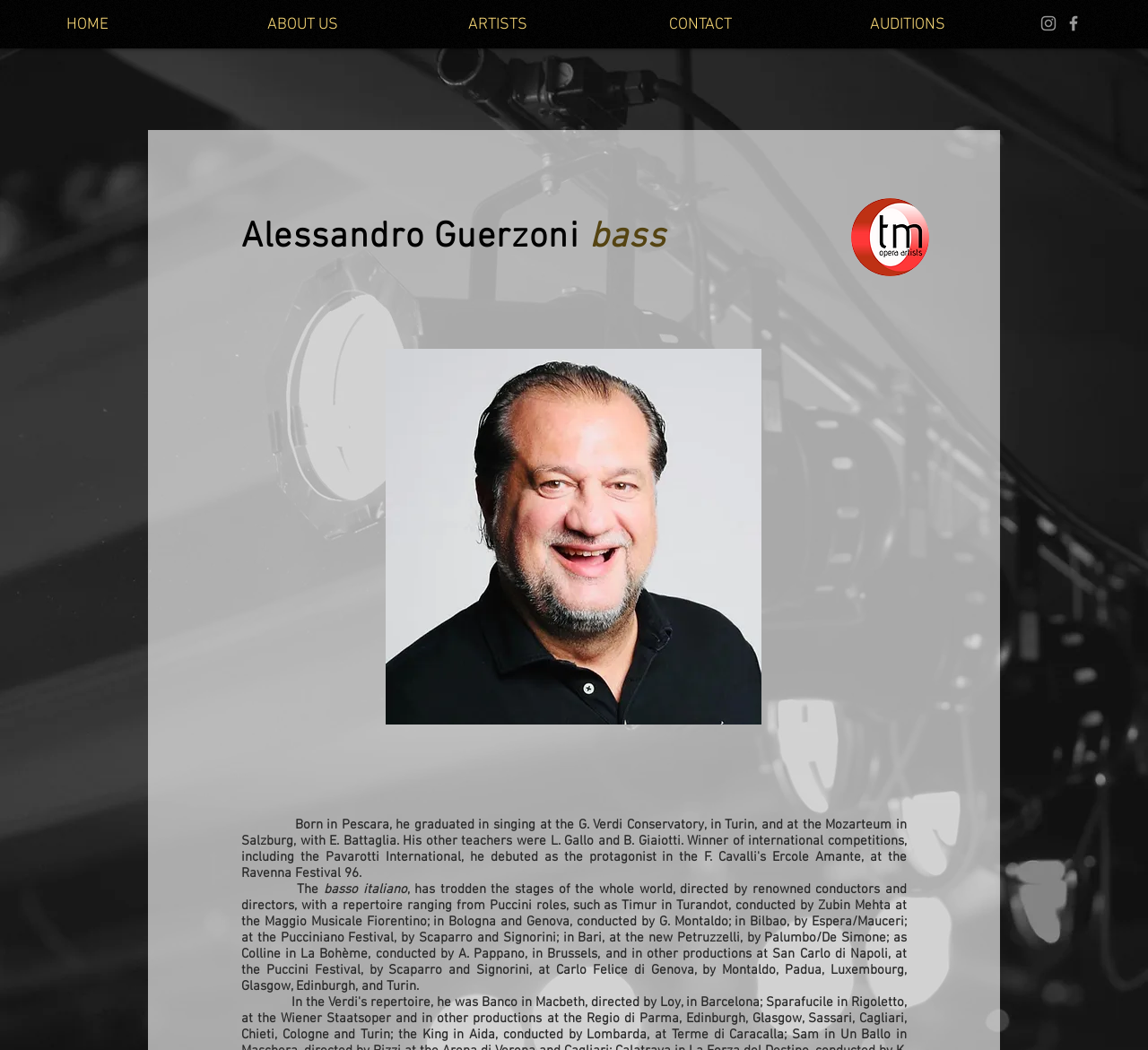Answer the question below with a single word or a brief phrase: 
How many social media links are present?

2